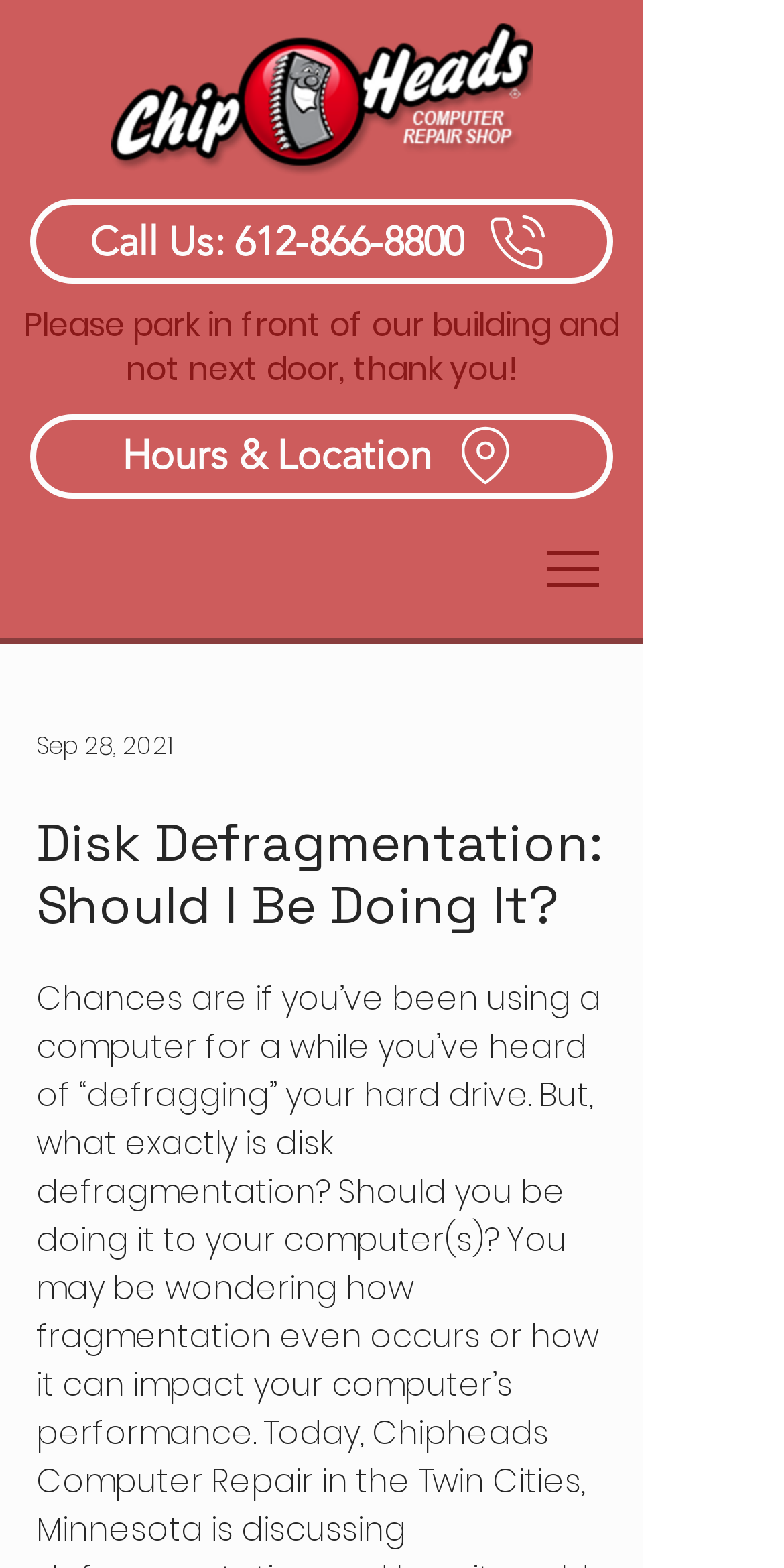What is the date mentioned on the webpage?
Carefully analyze the image and provide a detailed answer to the question.

I found the date by looking at the generic element with the text 'Sep 28, 2021' which is located below the navigation menu.